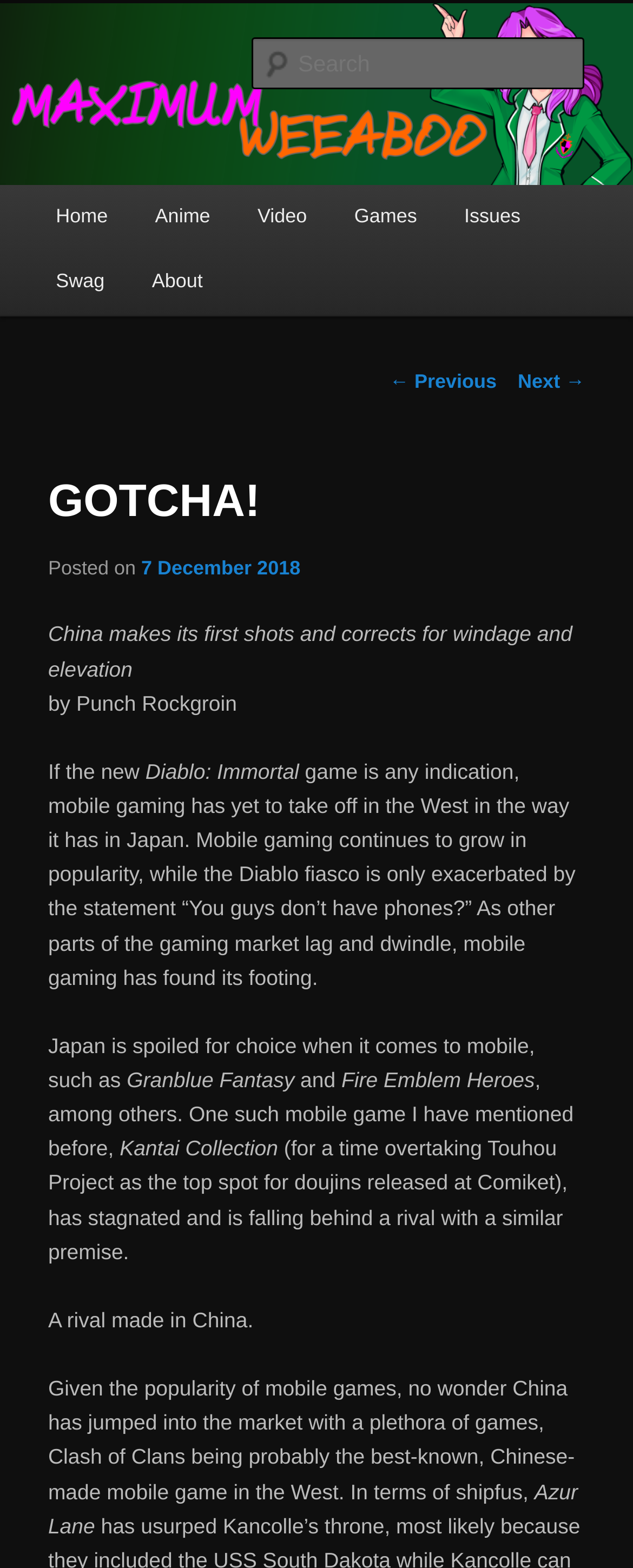Please reply with a single word or brief phrase to the question: 
Who is the author of the latest article?

Punch Rockgroin